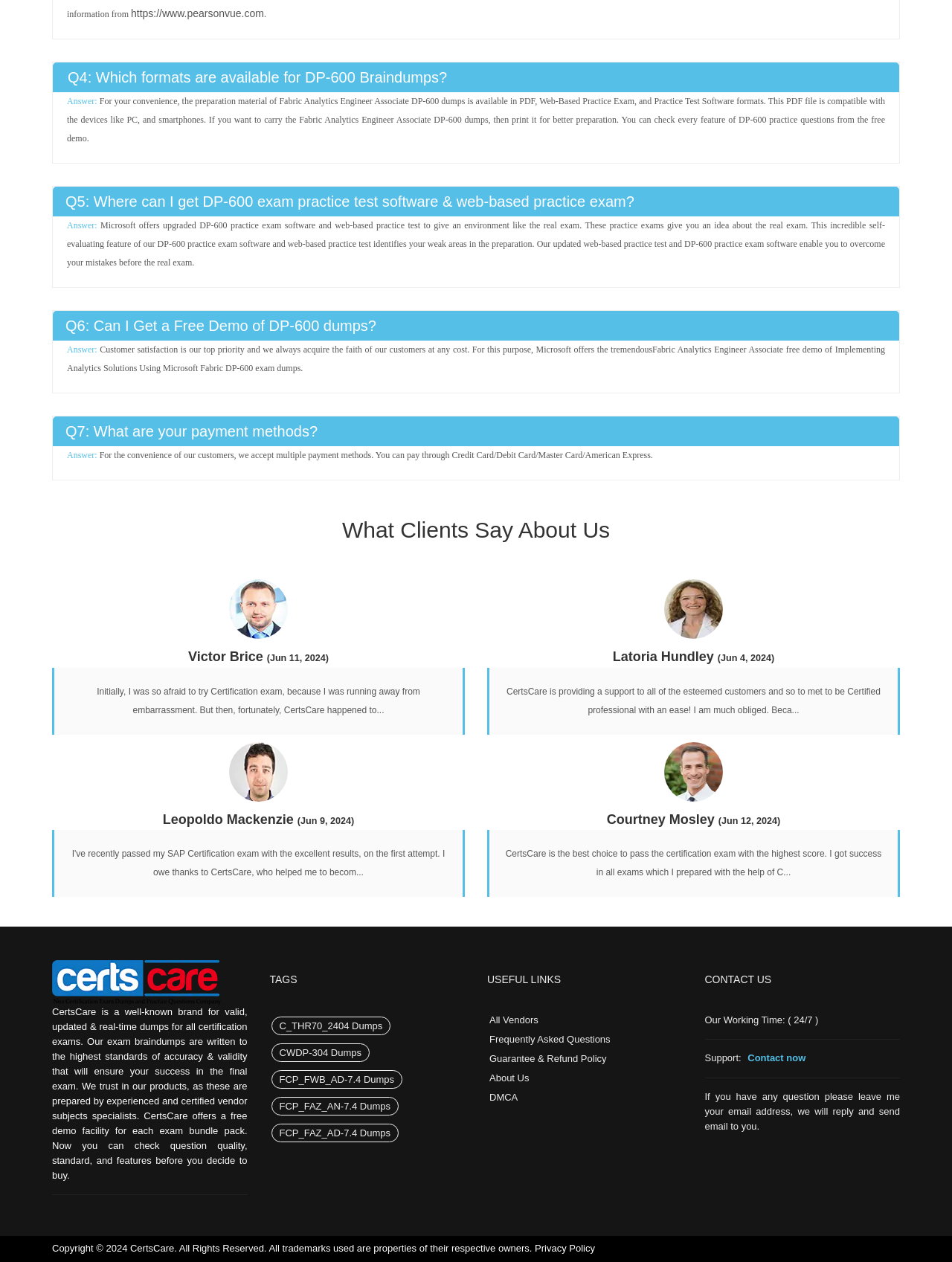Provide the bounding box coordinates for the specified HTML element described in this description: "Guarantee & Refund Policy". The coordinates should be four float numbers ranging from 0 to 1, in the format [left, top, right, bottom].

[0.514, 0.835, 0.637, 0.843]